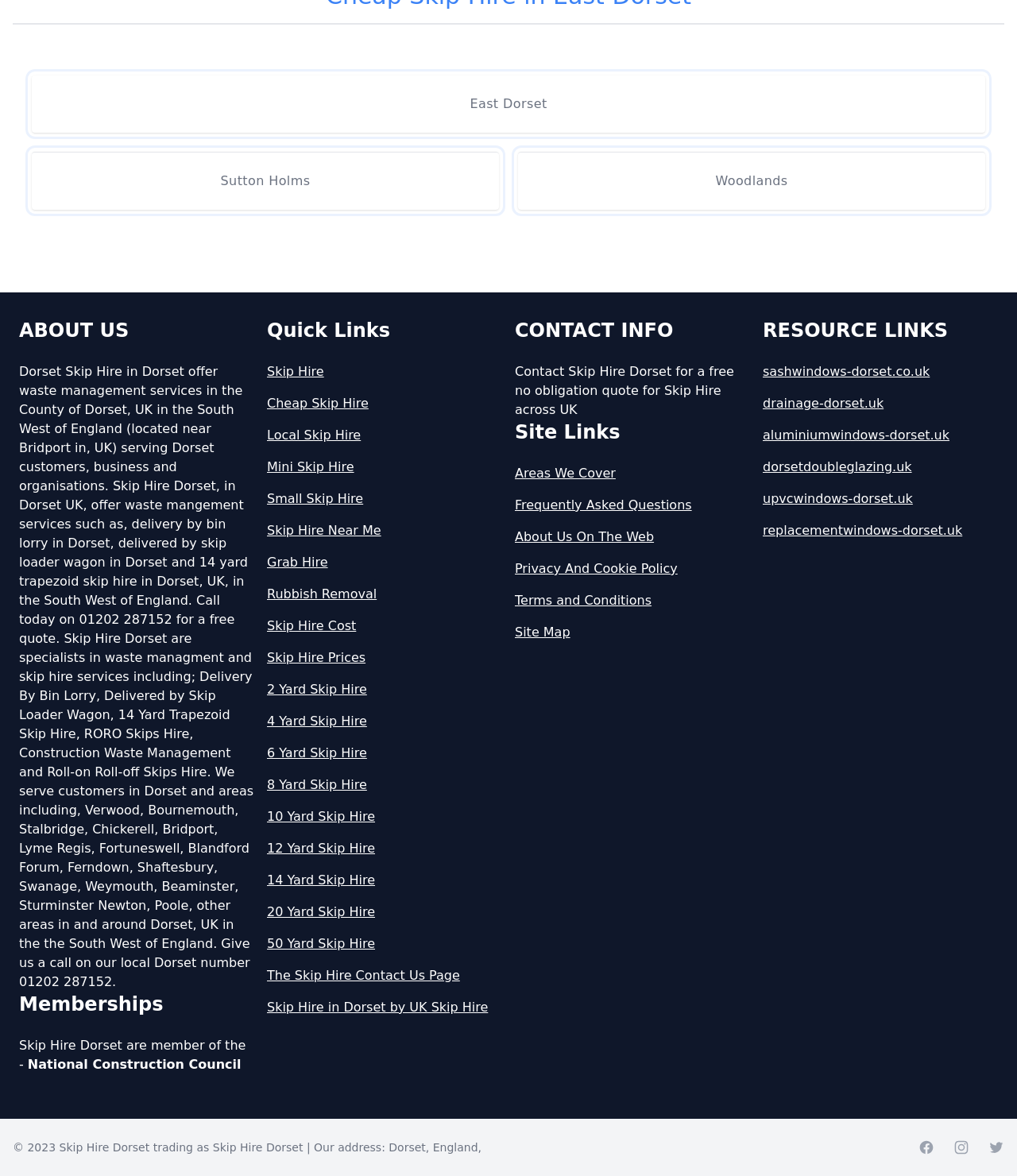Locate the UI element described by Woodlands and provide its bounding box coordinates. Use the format (top-left x, top-left y, bottom-right x, bottom-right y) with all values as floating point numbers between 0 and 1.

[0.509, 0.129, 0.969, 0.178]